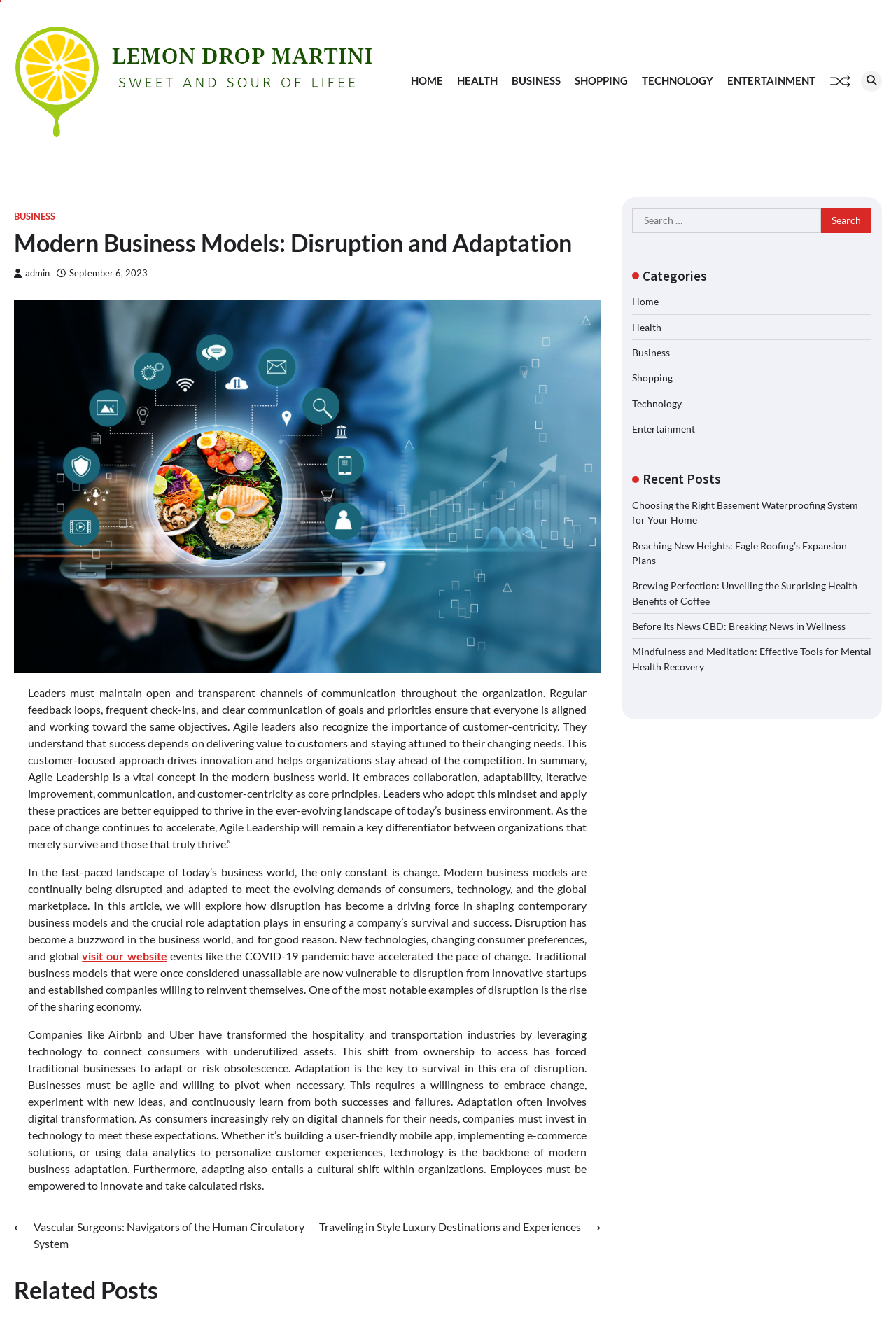Produce an extensive caption that describes everything on the webpage.

This webpage is about modern business models, disruption, and adaptation. At the top, there is a navigation menu with links to "HOME", "HEALTH", "BUSINESS", "SHOPPING", "TECHNOLOGY", and "ENTERTAINMENT". Below the navigation menu, there is an article with a heading "Modern Business Models: Disruption and Adaptation" and a subheading "Leaders must maintain open and transparent channels of communication throughout the organization...". The article discusses the importance of Agile Leadership in the modern business world, emphasizing collaboration, adaptability, iterative improvement, communication, and customer-centricity.

To the right of the article, there is a sidebar with a search bar, categories, and recent posts. The search bar allows users to search for specific topics. The categories section lists links to different topics, including "Home", "Health", "Business", "Shopping", "Technology", and "Entertainment". The recent posts section lists links to several articles, including "Choosing the Right Basement Waterproofing System for Your Home", "Reaching New Heights: Eagle Roofing’s Expansion Plans", and "Brewing Perfection: Unveiling the Surprising Health Benefits of Coffee".

At the bottom of the page, there is a post navigation section with links to previous and next posts, titled "Post navigation". There is also a related posts section with a heading "Related Posts".